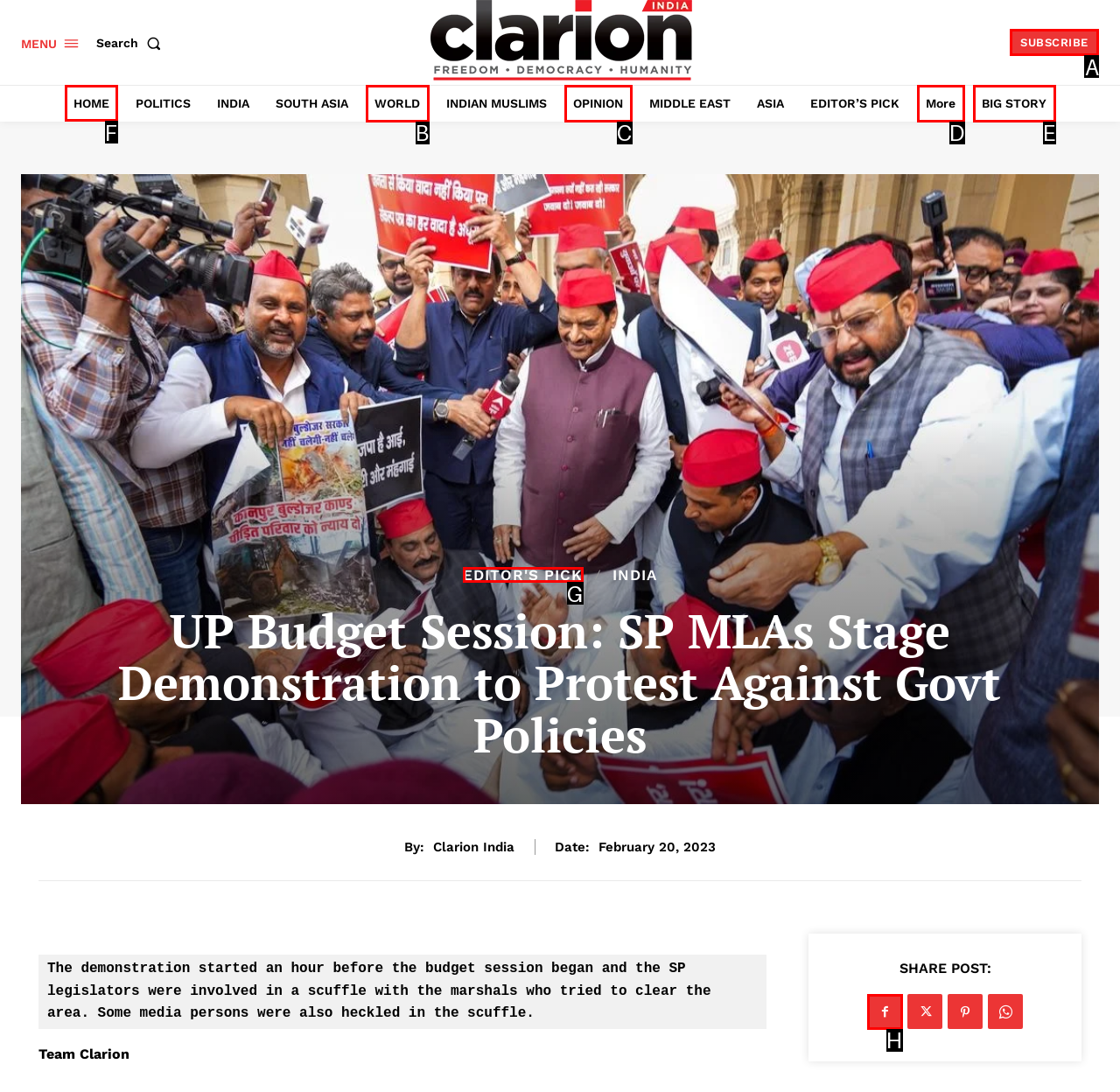For the task: Visit the homepage, identify the HTML element to click.
Provide the letter corresponding to the right choice from the given options.

F